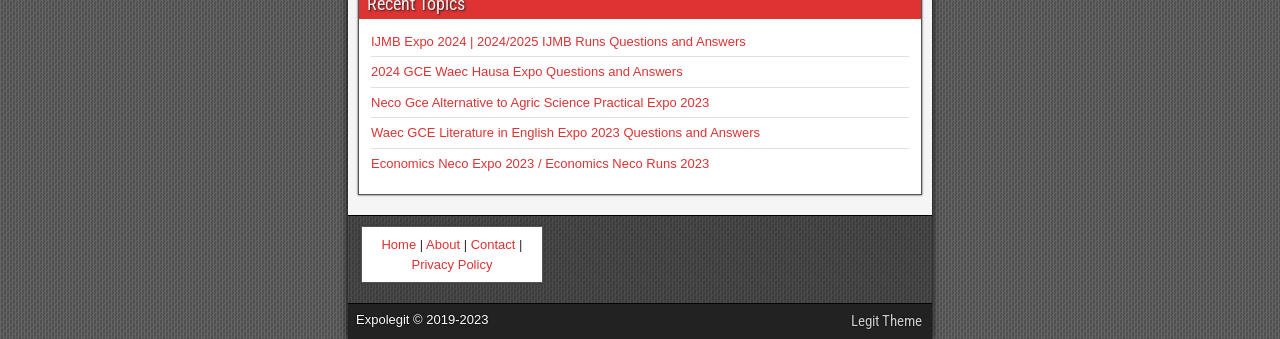Can you find the bounding box coordinates for the element that needs to be clicked to execute this instruction: "Visit the 'Indiana Legal Services, Inc. (ILS)' website"? The coordinates should be given as four float numbers between 0 and 1, i.e., [left, top, right, bottom].

None